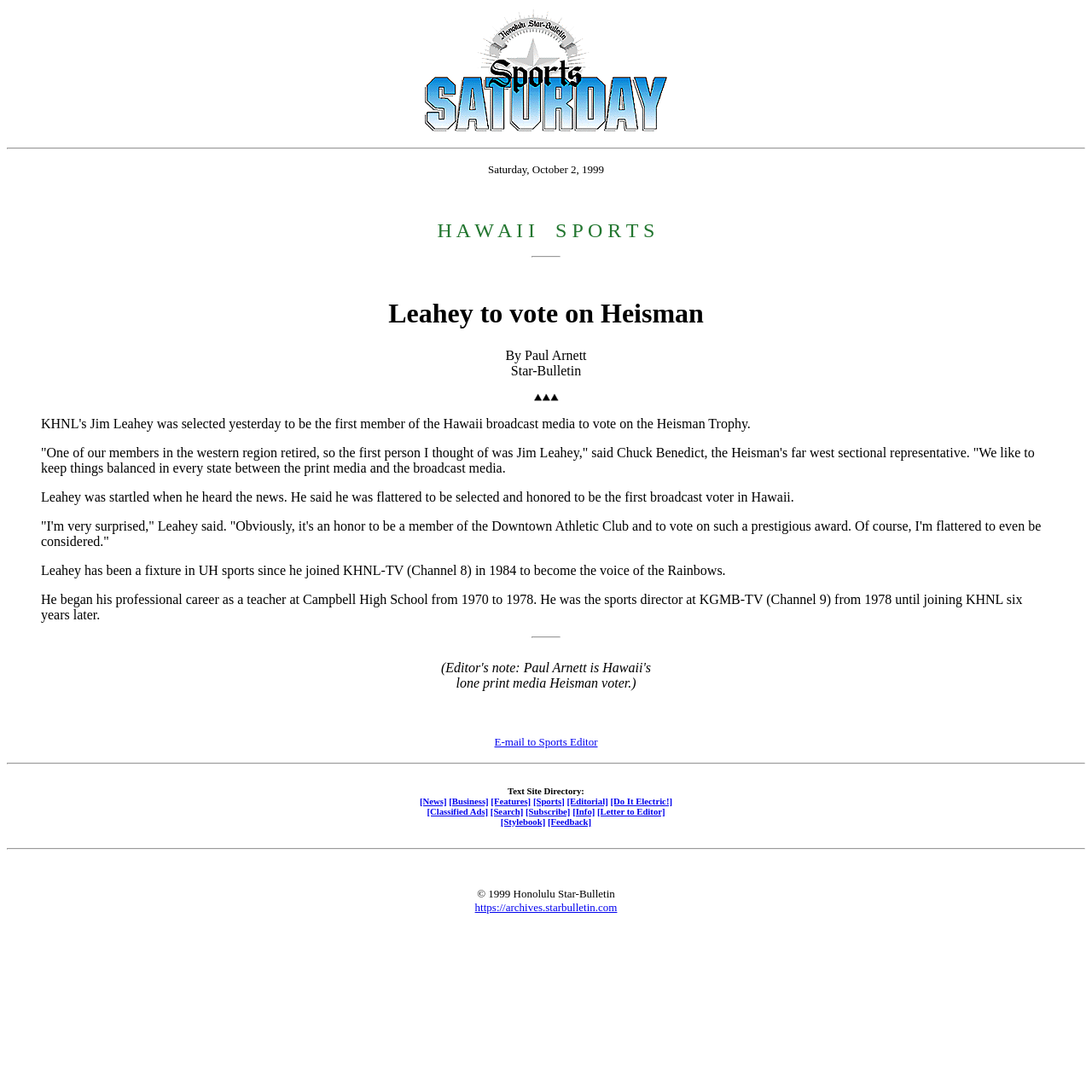Locate the bounding box coordinates of the element to click to perform the following action: 'Visit 'News' section'. The coordinates should be given as four float values between 0 and 1, in the form of [left, top, right, bottom].

[0.384, 0.729, 0.409, 0.738]